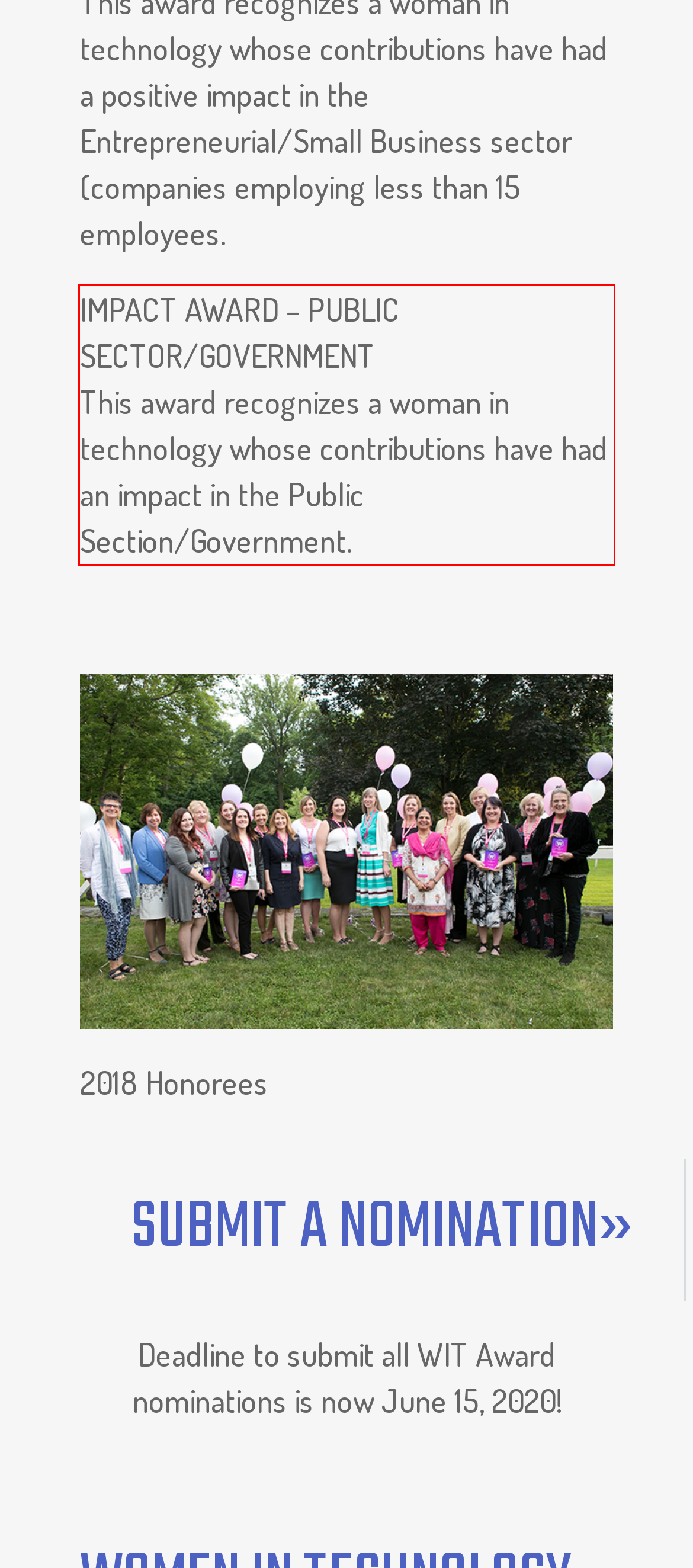By examining the provided screenshot of a webpage, recognize the text within the red bounding box and generate its text content.

IMPACT AWARD – PUBLIC SECTOR/GOVERNMENT This award recognizes a woman in technology whose contributions have had an impact in the Public Section/Government.